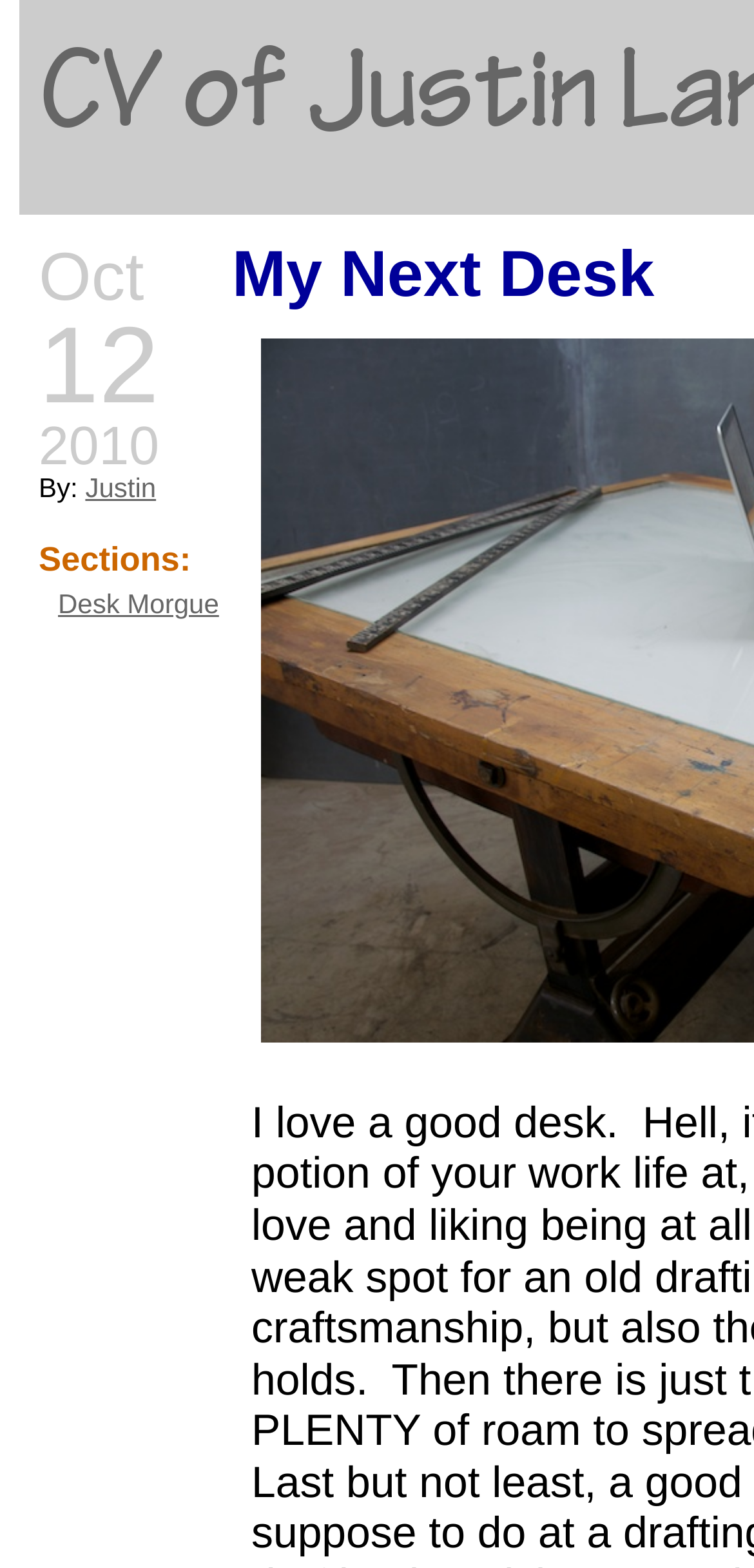Respond to the question below with a concise word or phrase:
How many years are mentioned on the webpage?

1